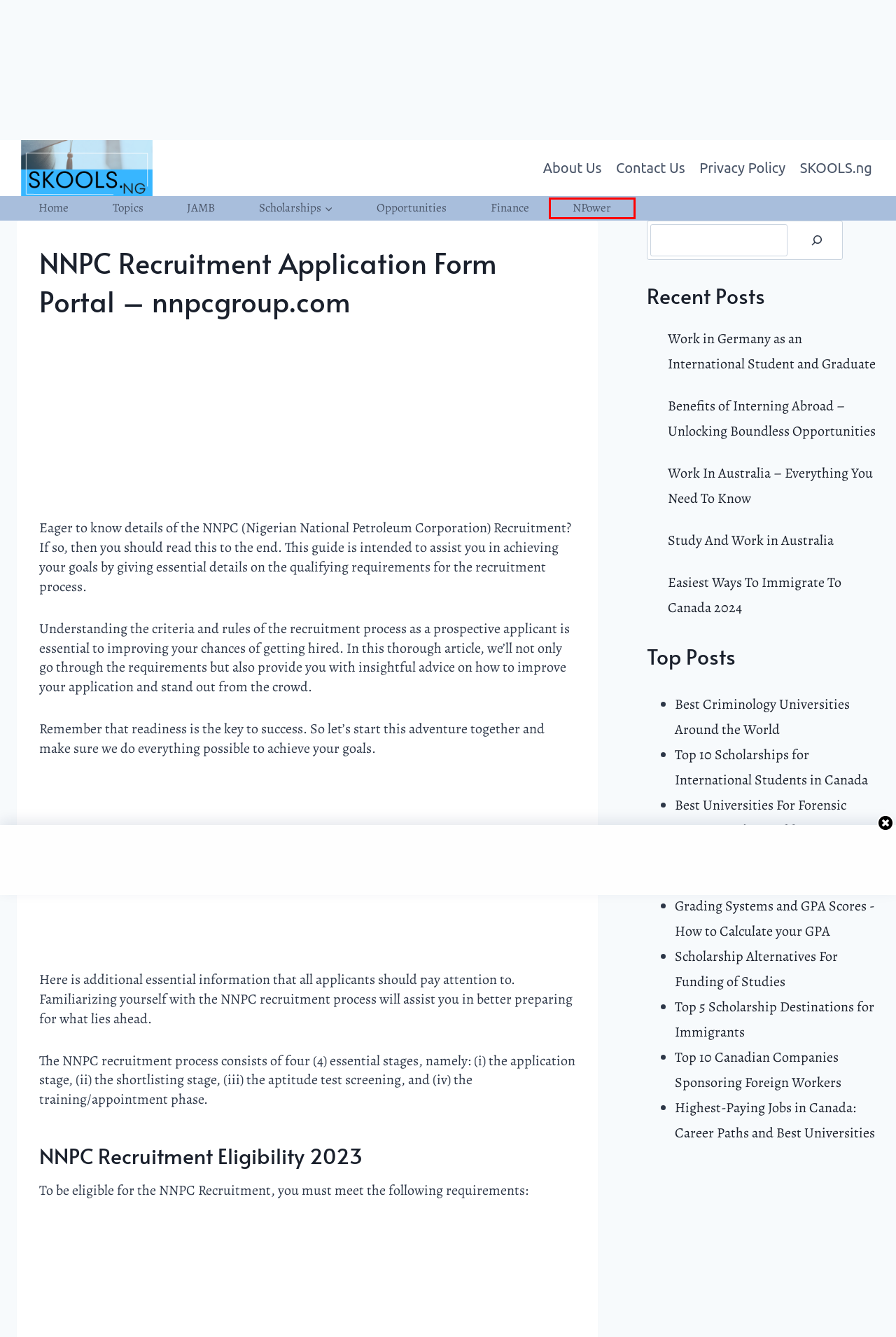You have a screenshot of a webpage with a red rectangle bounding box around an element. Identify the best matching webpage description for the new page that appears after clicking the element in the bounding box. The descriptions are:
A. Contact Us
B. SKOOLS.ng
C. Work In Australia – Everything You Need To Know
D. Best Criminology Universities Around the World
E. Best Universities For Forensic Science In The World
F. NPower Archives - SKOOLS.ng
G. About Us
H. JAMB Archives - SKOOLS.ng

F